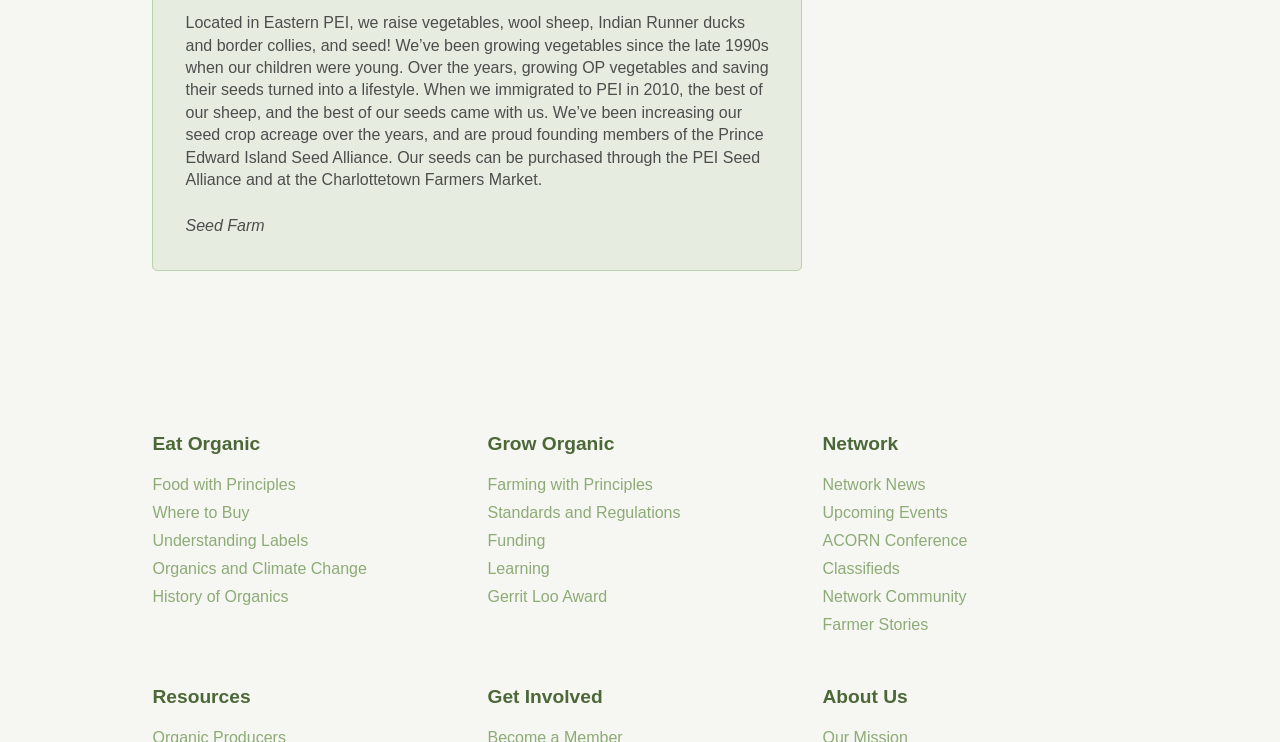Bounding box coordinates are given in the format (top-left x, top-left y, bottom-right x, bottom-right y). All values should be floating point numbers between 0 and 1. Provide the bounding box coordinate for the UI element described as: ← Previous Post

None